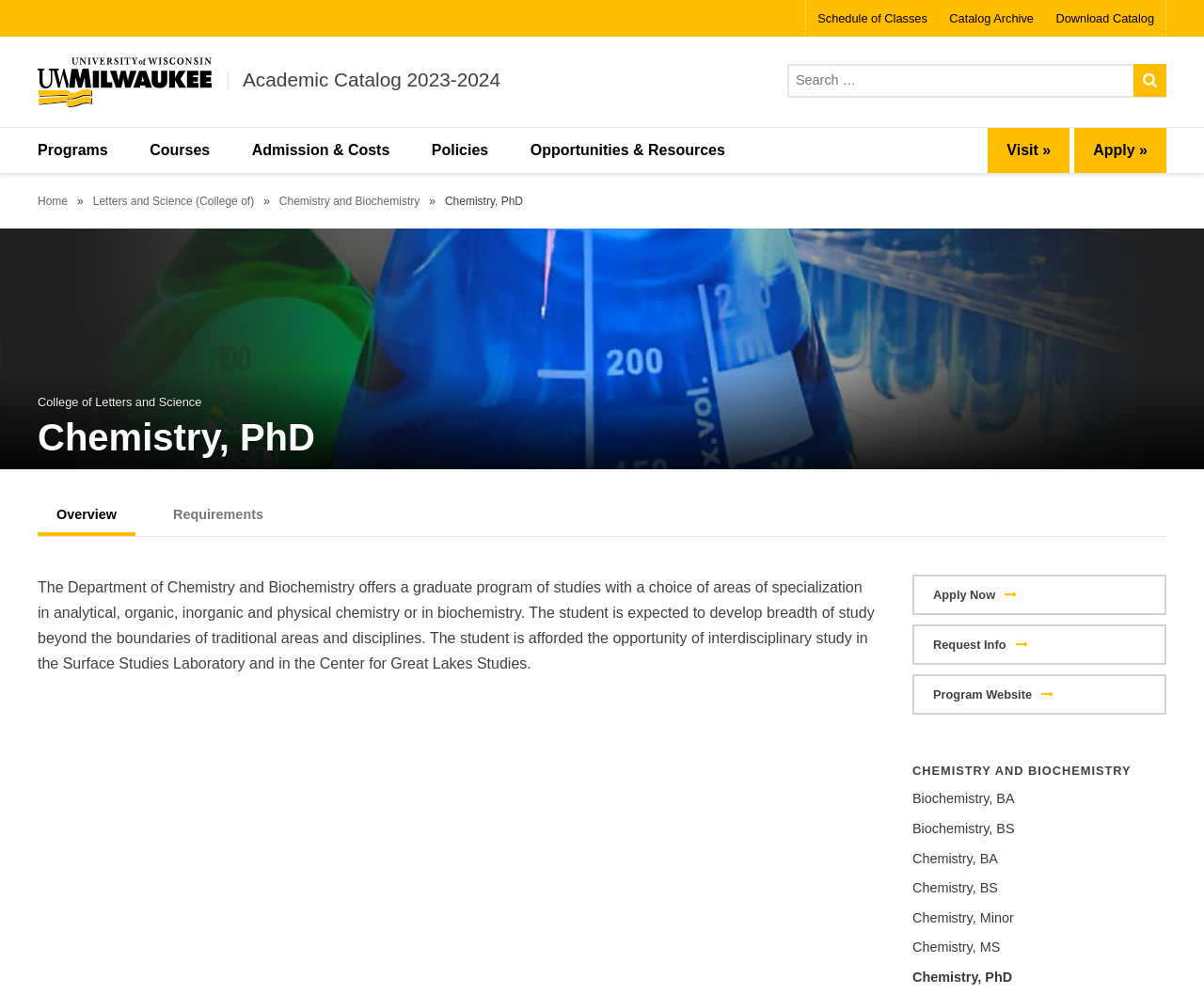How many tabs are in the page content?
Please respond to the question with a detailed and thorough explanation.

I looked at the page content tabs section and found two tabs: 'Overview' and 'Requirements'.